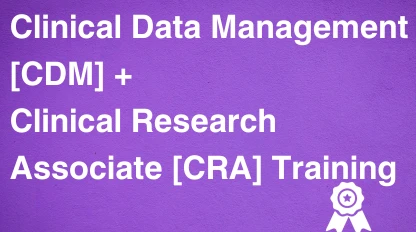Answer the following query concisely with a single word or phrase:
What does the badge-like emblem at the bottom right suggest?

certification or distinction